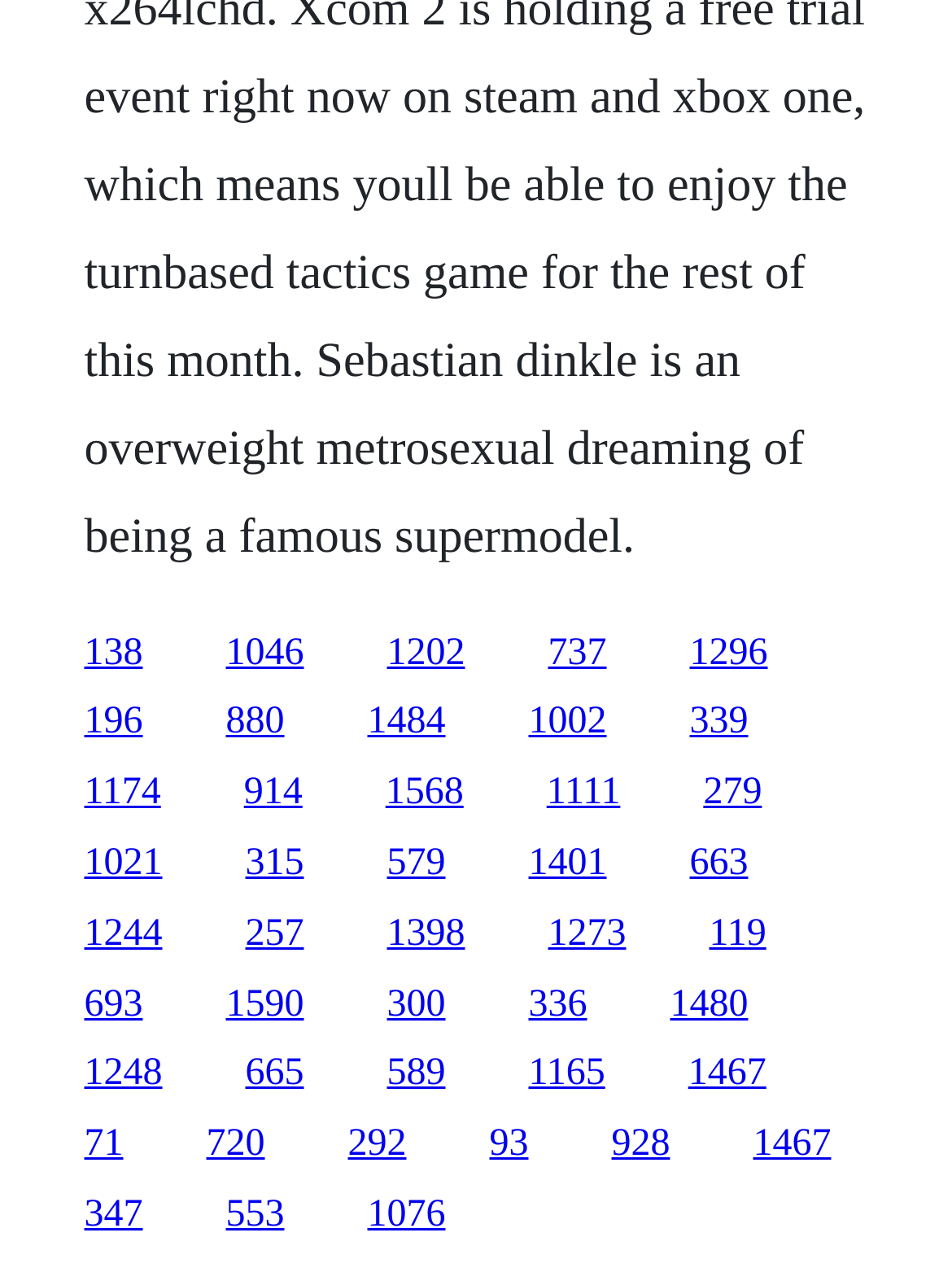Please determine the bounding box coordinates of the clickable area required to carry out the following instruction: "access the fifth link on the third row". The coordinates must be four float numbers between 0 and 1, represented as [left, top, right, bottom].

[0.555, 0.607, 0.637, 0.64]